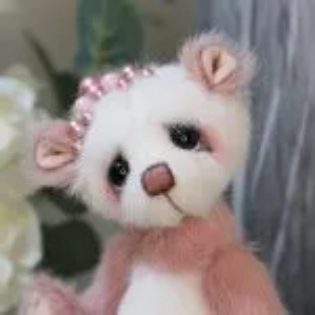Generate a comprehensive description of the image.

This charming image showcases a beautifully handcrafted artist teddy bear, created by Jane Mogford of Pipkins Bears. Standing delicately, the bear features a soft, pastel pink and white fur that enhances its whimsical appearance. Its expressive face is brought to life with intricate details, including gentle, glass-like eyes that exude personality and warmth. The bear is adorned with a playful touch—a crown of shimmering pink beads atop its head, adding a delightful flair. Set against a backdrop of lush greenery, this adorable creation highlights the exquisite craftsmanship involved in making each piece unique, making it a perfect collectible for enthusiasts of artisan bears.